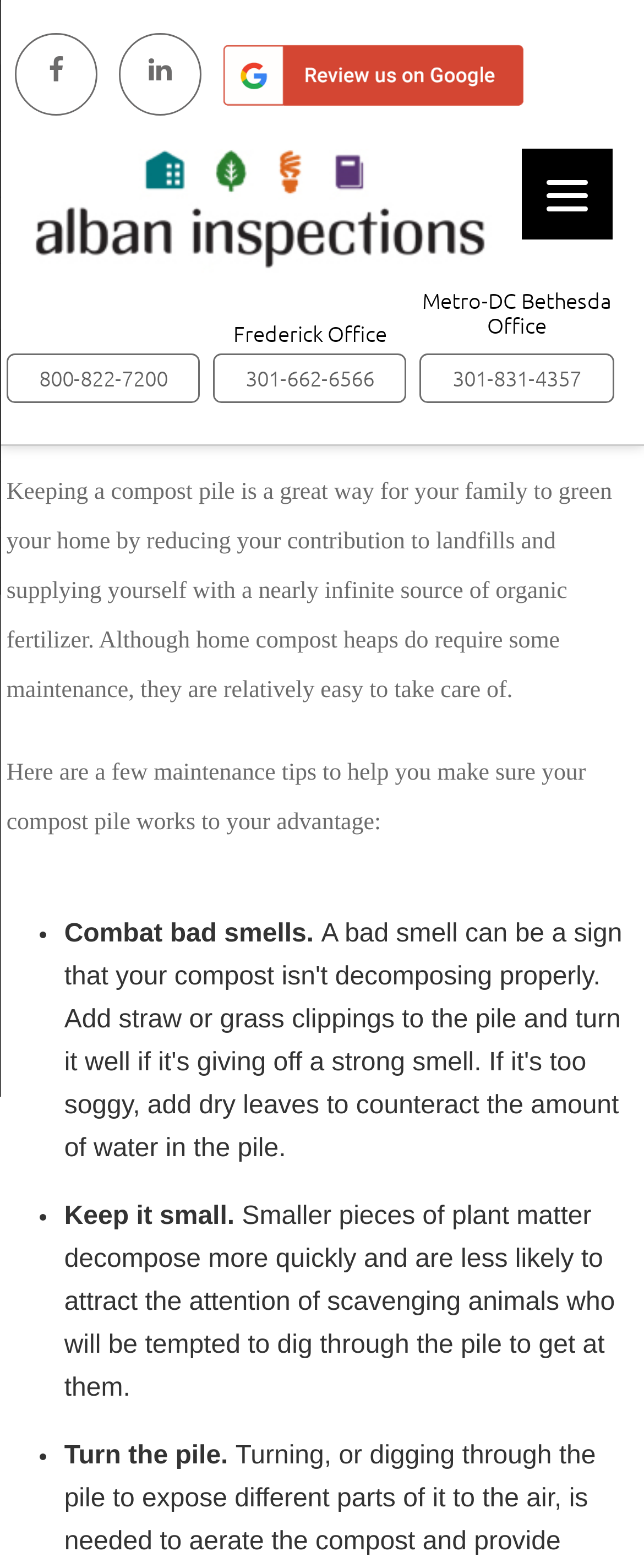Please locate the clickable area by providing the bounding box coordinates to follow this instruction: "Click on '100% Mortgage' link".

None